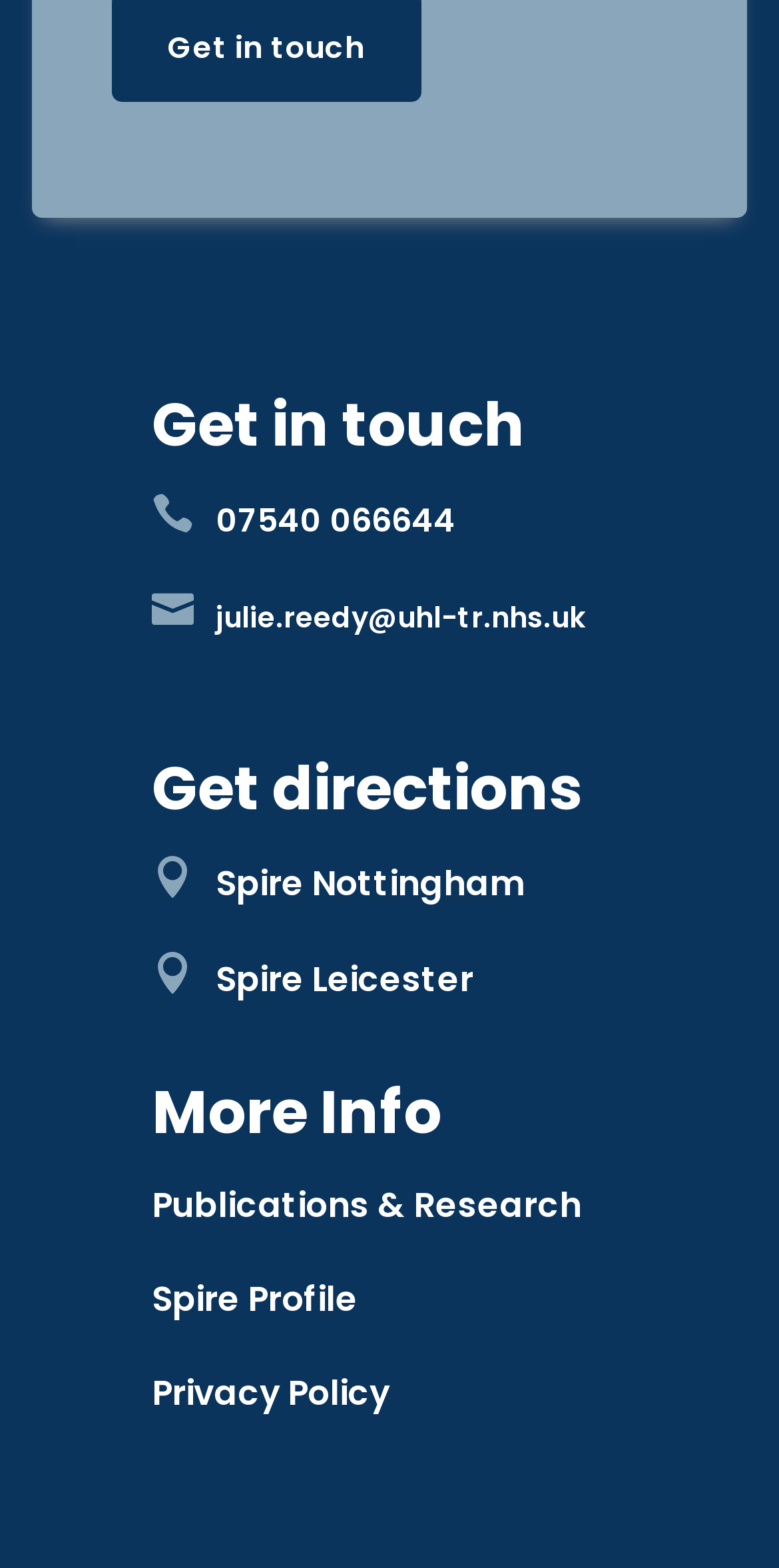Answer the question briefly using a single word or phrase: 
How many sections are there on this webpage?

3